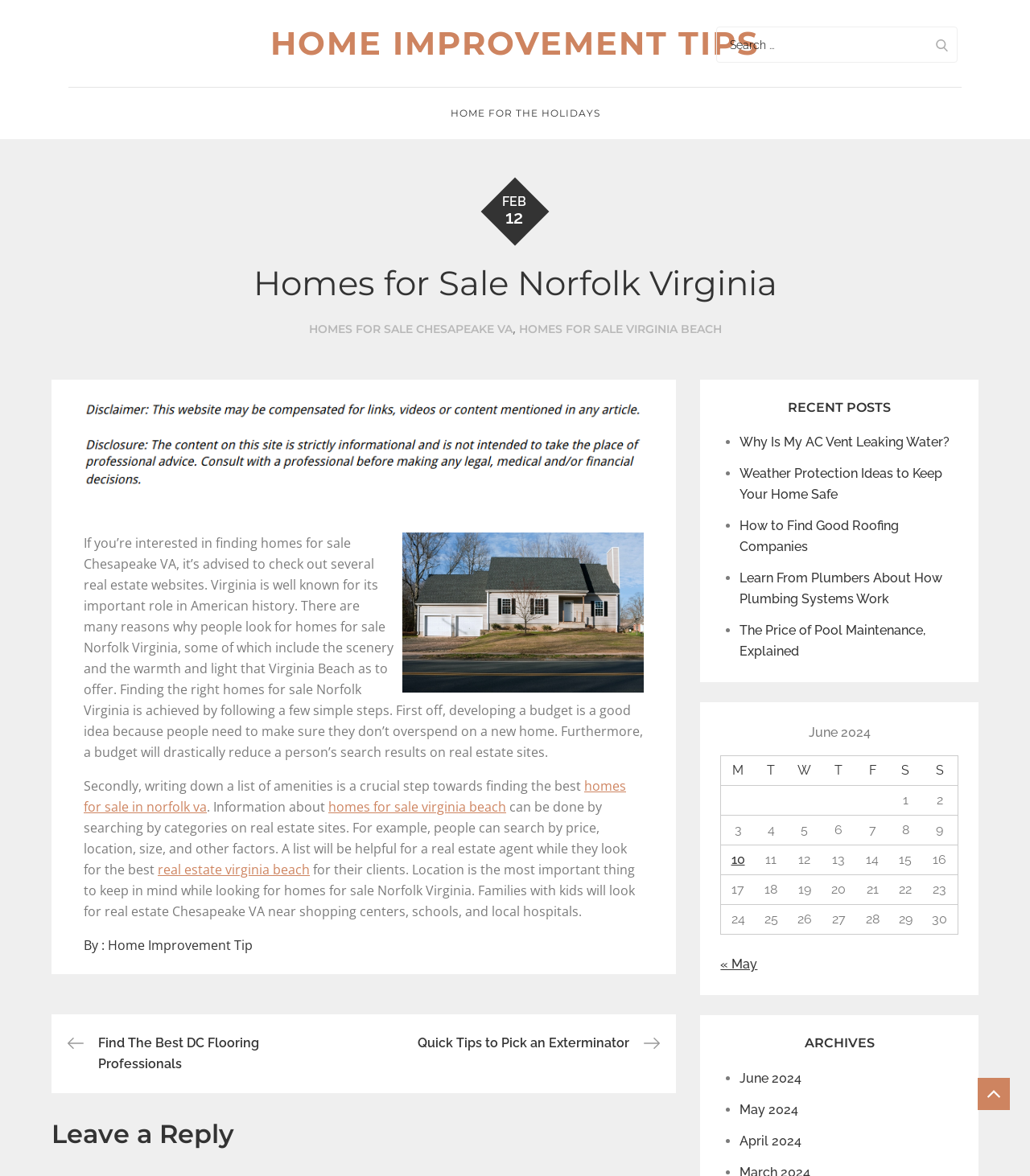Could you specify the bounding box coordinates for the clickable section to complete the following instruction: "Click on the link to learn about real estate in Virginia Beach"?

[0.153, 0.732, 0.301, 0.747]